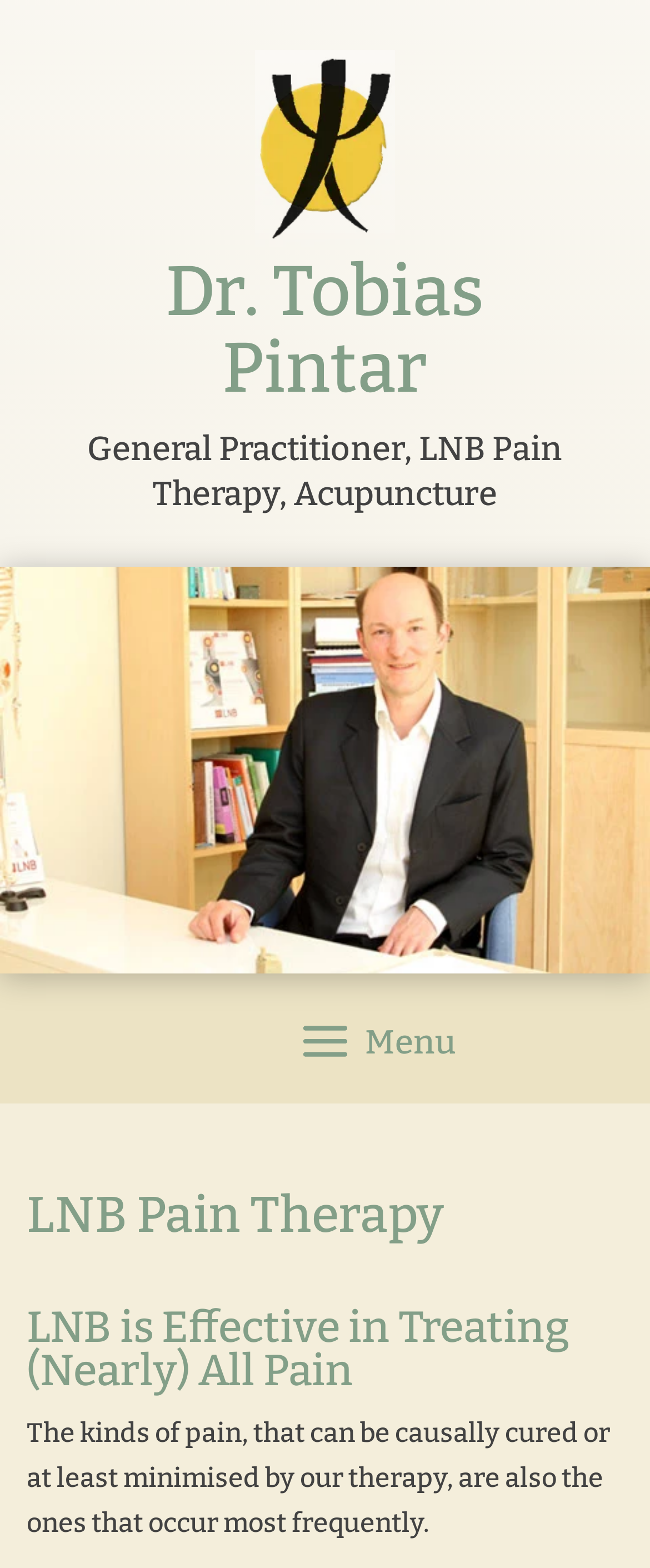Identify and provide the text content of the webpage's primary headline.

LNB Pain Therapy